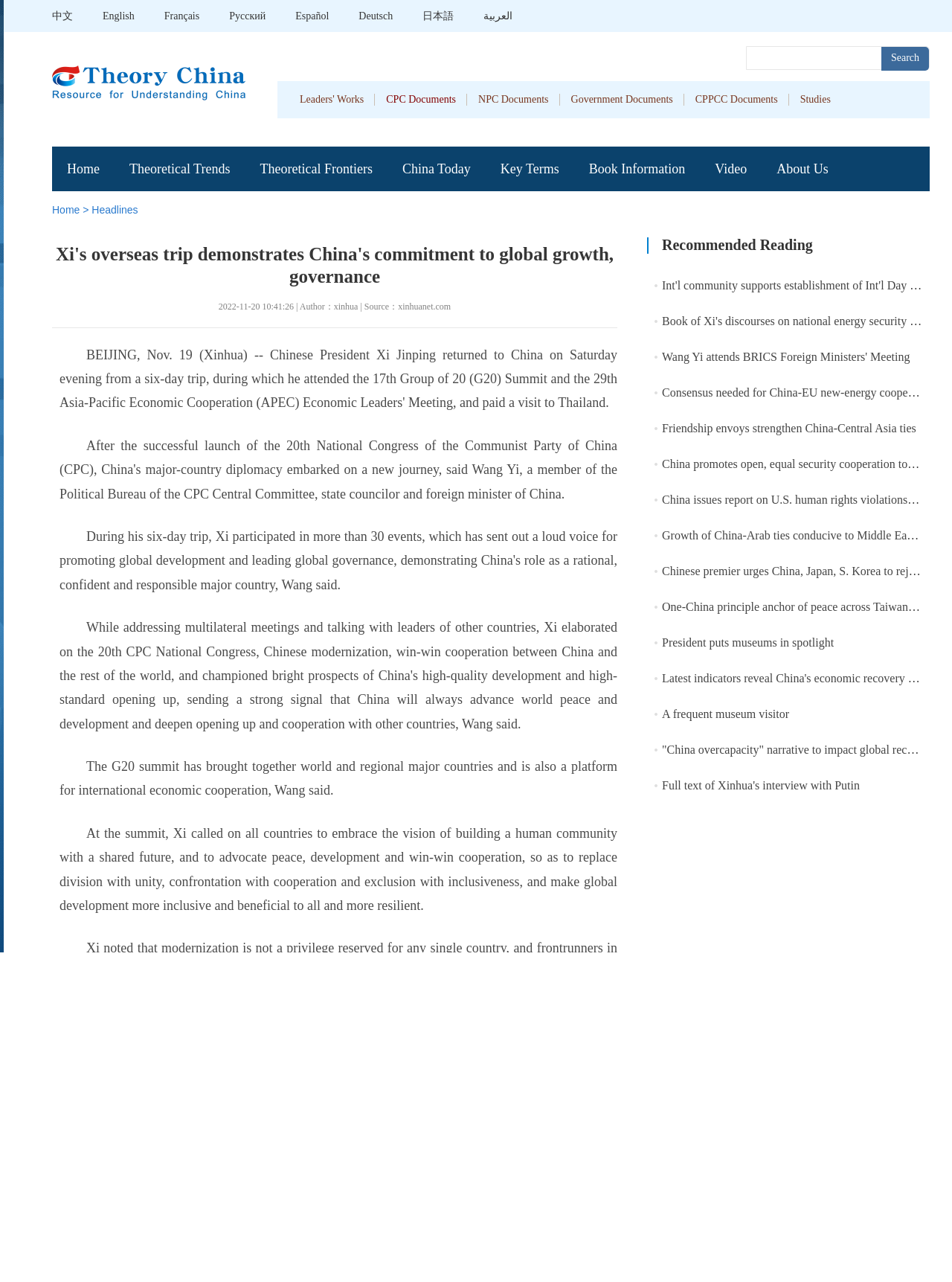Give a one-word or one-phrase response to the question: 
What is the purpose of the search box on this webpage?

To search for content